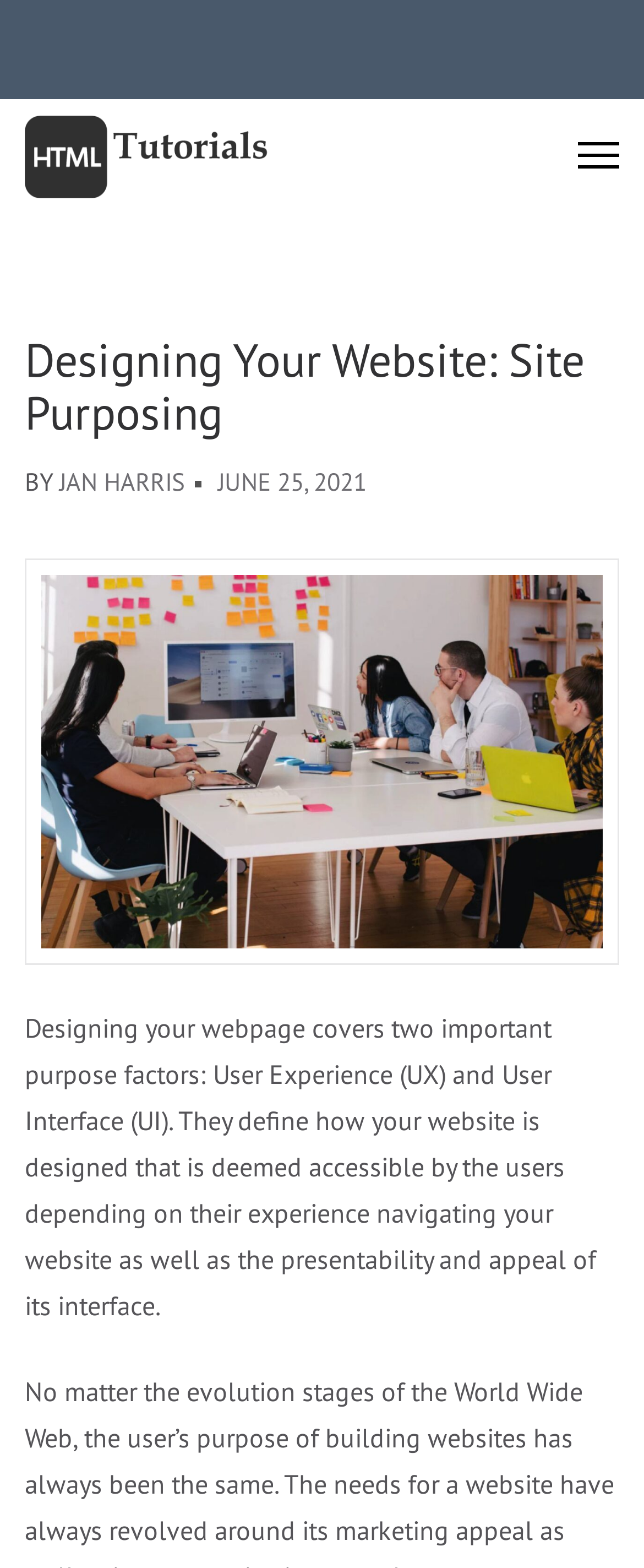Reply to the question below using a single word or brief phrase:
What is the website about?

UX and UI